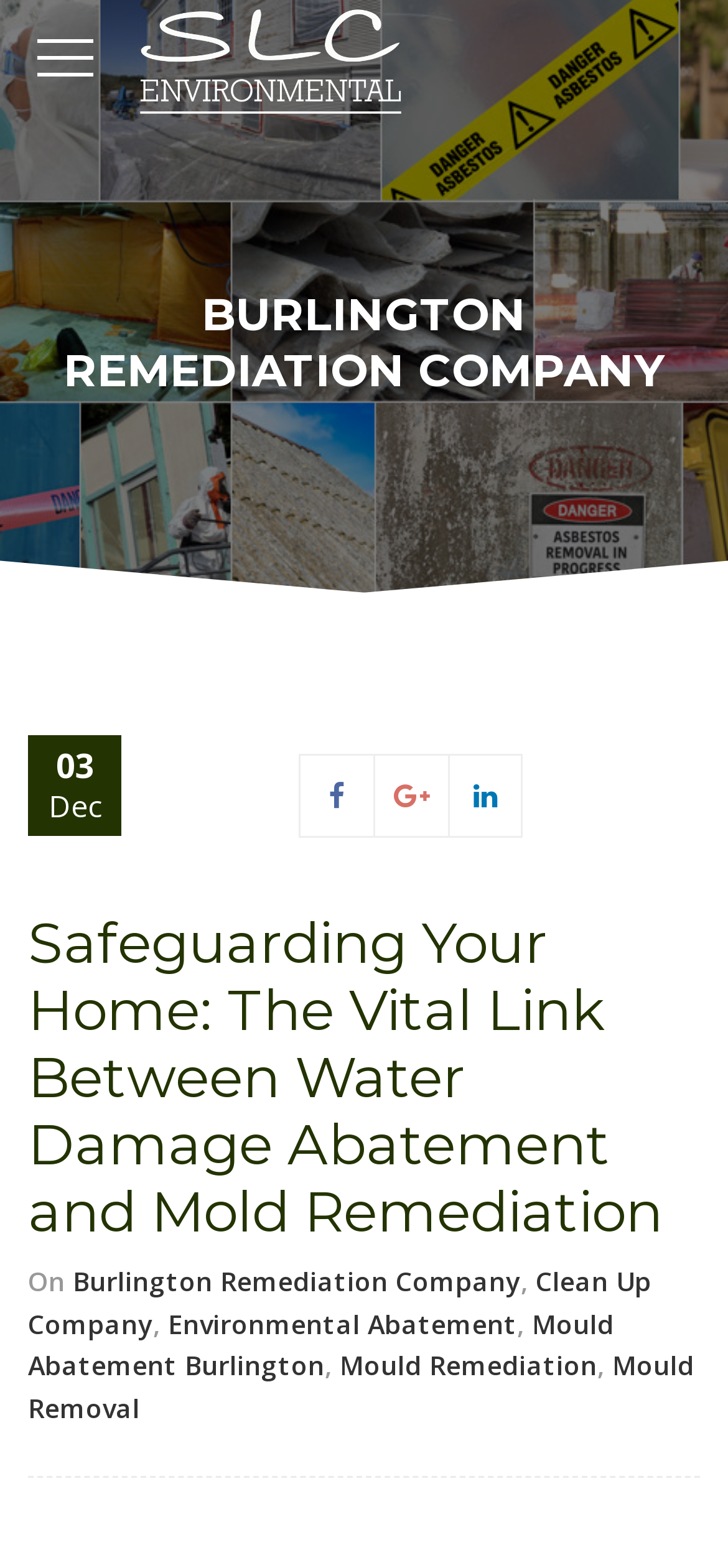Carefully examine the image and provide an in-depth answer to the question: What services does the company provide?

The services provided by the company can be inferred from the links and text on the webpage. The links 'Mould Remediation', 'Mould Removal', 'Environmental Abatement', and 'Mould Abatement Burlington' suggest that the company provides mould-related services. Additionally, the text 'Ontario Asbestos & Mould Abatement Specialists' in the company name implies that they specialize in asbestos and mould abatement.